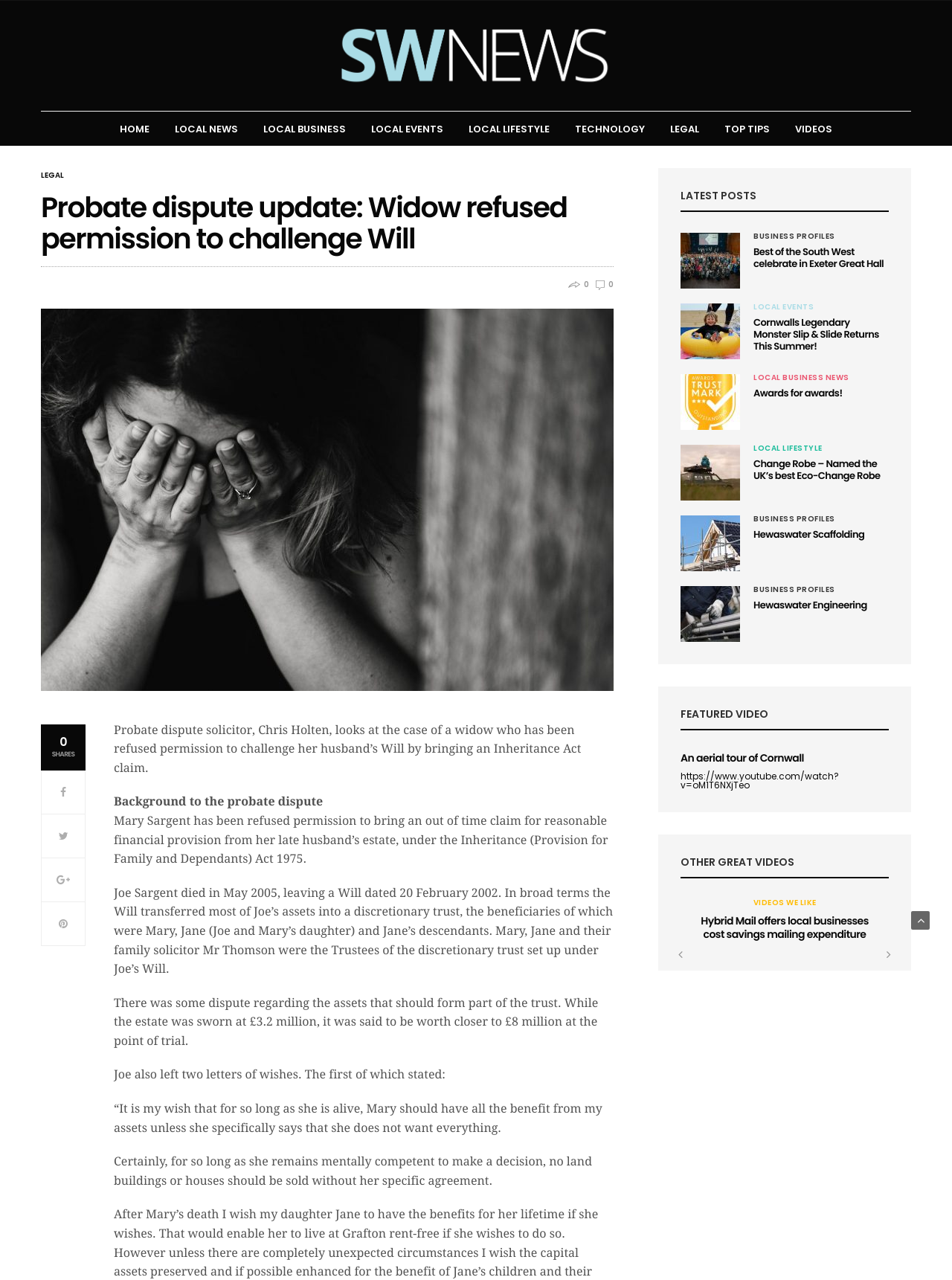Find the bounding box coordinates of the clickable element required to execute the following instruction: "Click on the 'About WAI' link". Provide the coordinates as four float numbers between 0 and 1, i.e., [left, top, right, bottom].

None